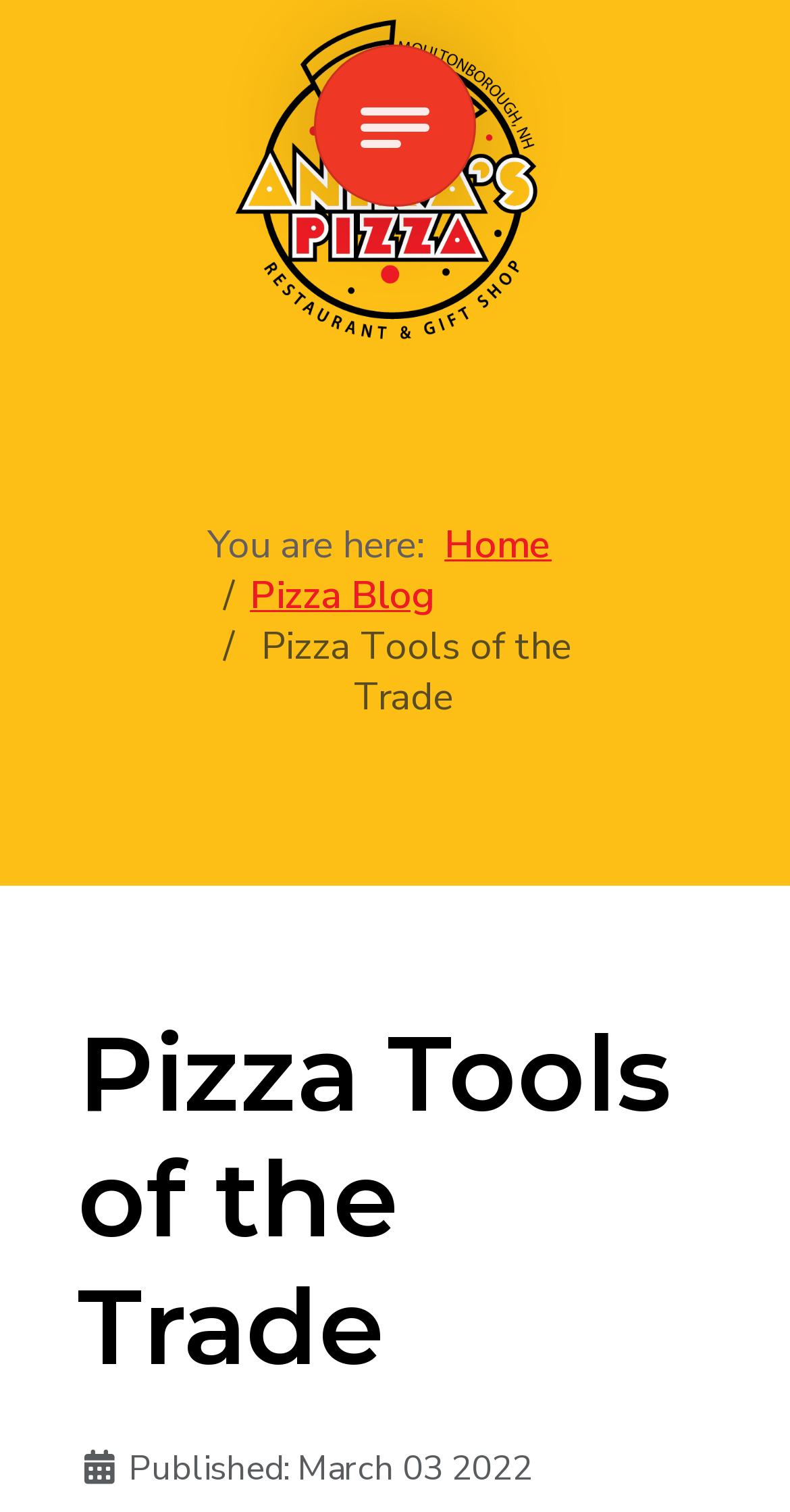Extract the main heading text from the webpage.

Pizza Tools of the Trade